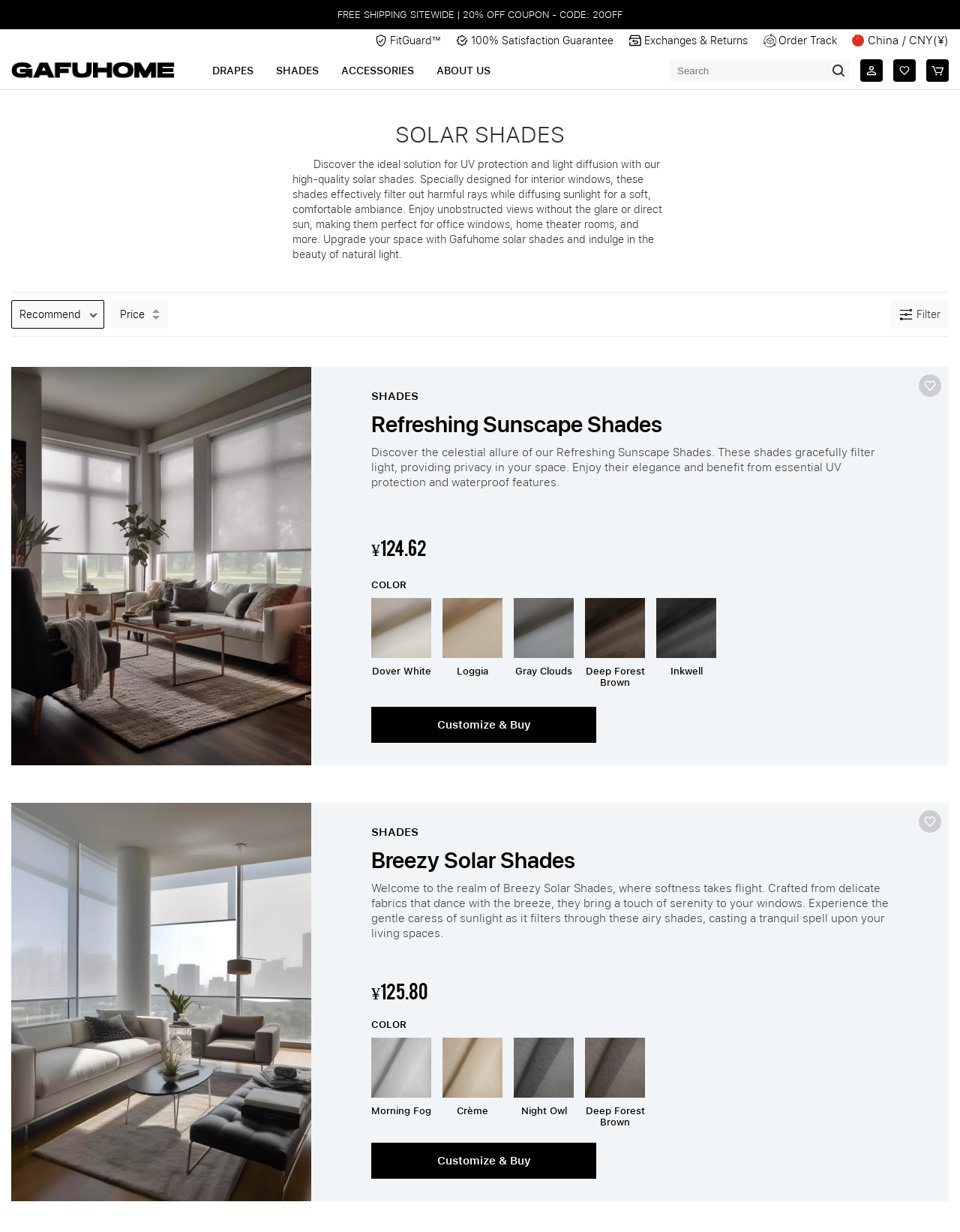What is the purpose of the 'Customize & Buy' button?
Using the image as a reference, answer the question with a short word or phrase.

To customize and purchase solar shades